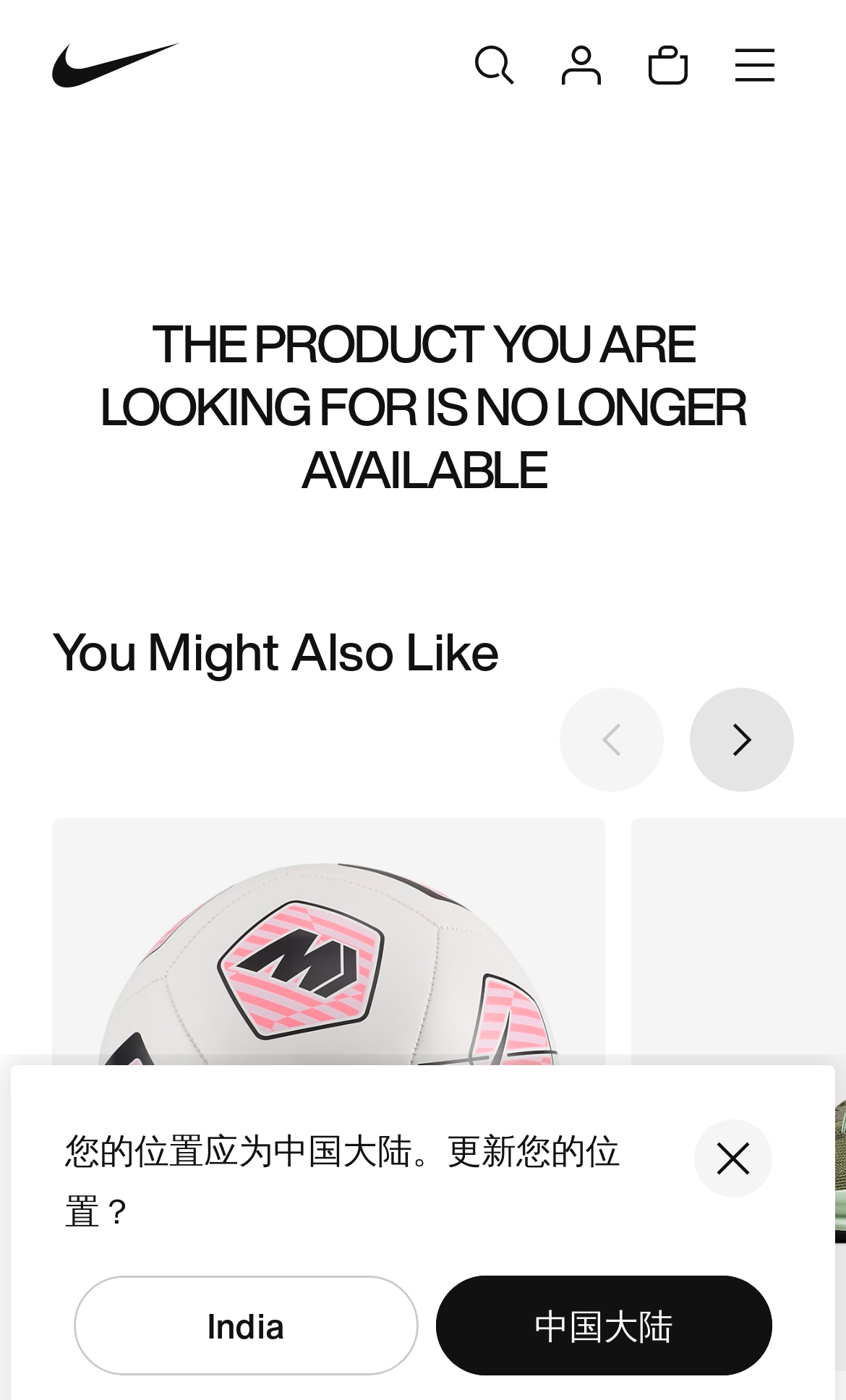Determine the bounding box coordinates of the clickable element to achieve the following action: 'visit MOUNDVILLE AL'. Provide the coordinates as four float values between 0 and 1, formatted as [left, top, right, bottom].

None